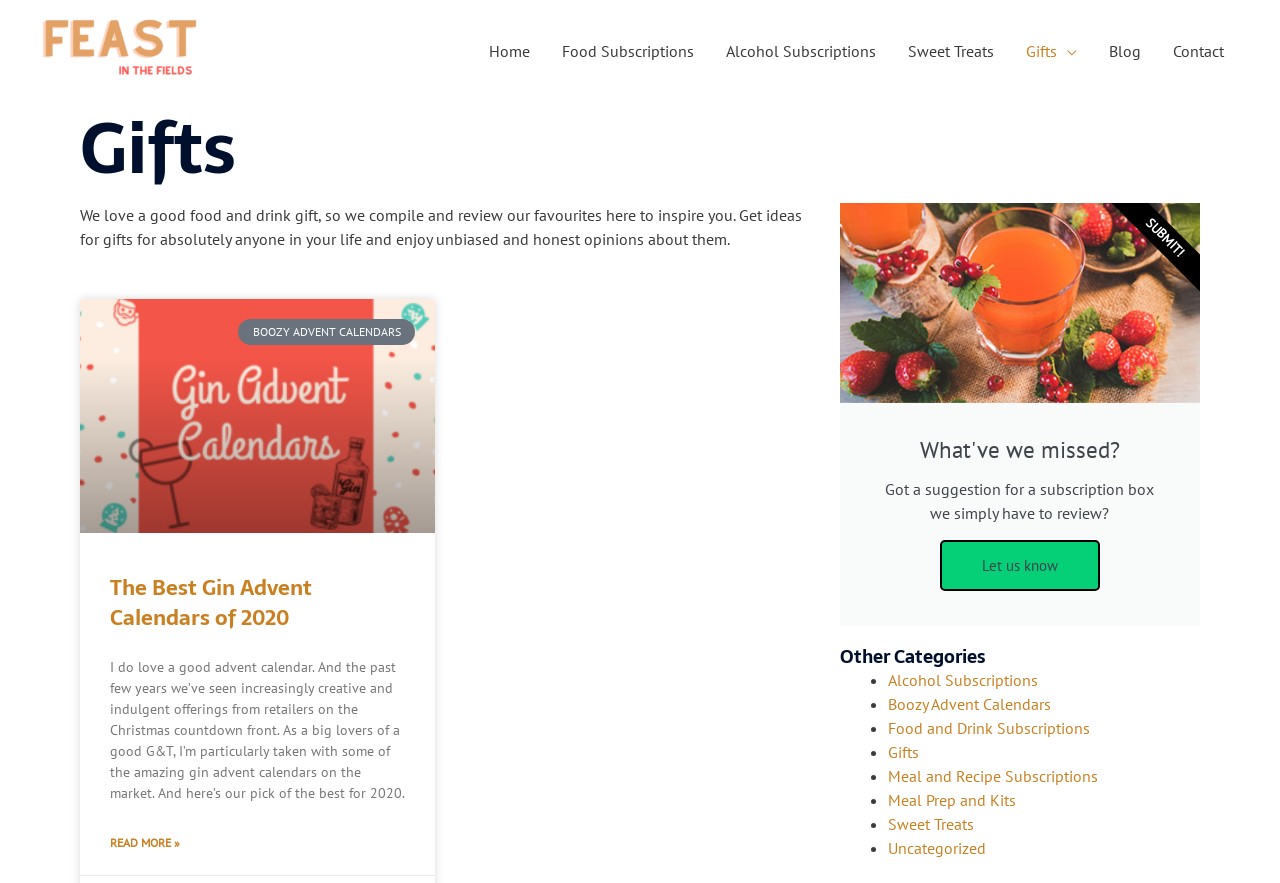Using the image as a reference, answer the following question in as much detail as possible:
What is the main category of gifts on this webpage?

Based on the webpage structure and content, I can see that the main category of gifts is 'Food and Drink' as it is mentioned in the heading 'Gifts' and also in the navigation menu.